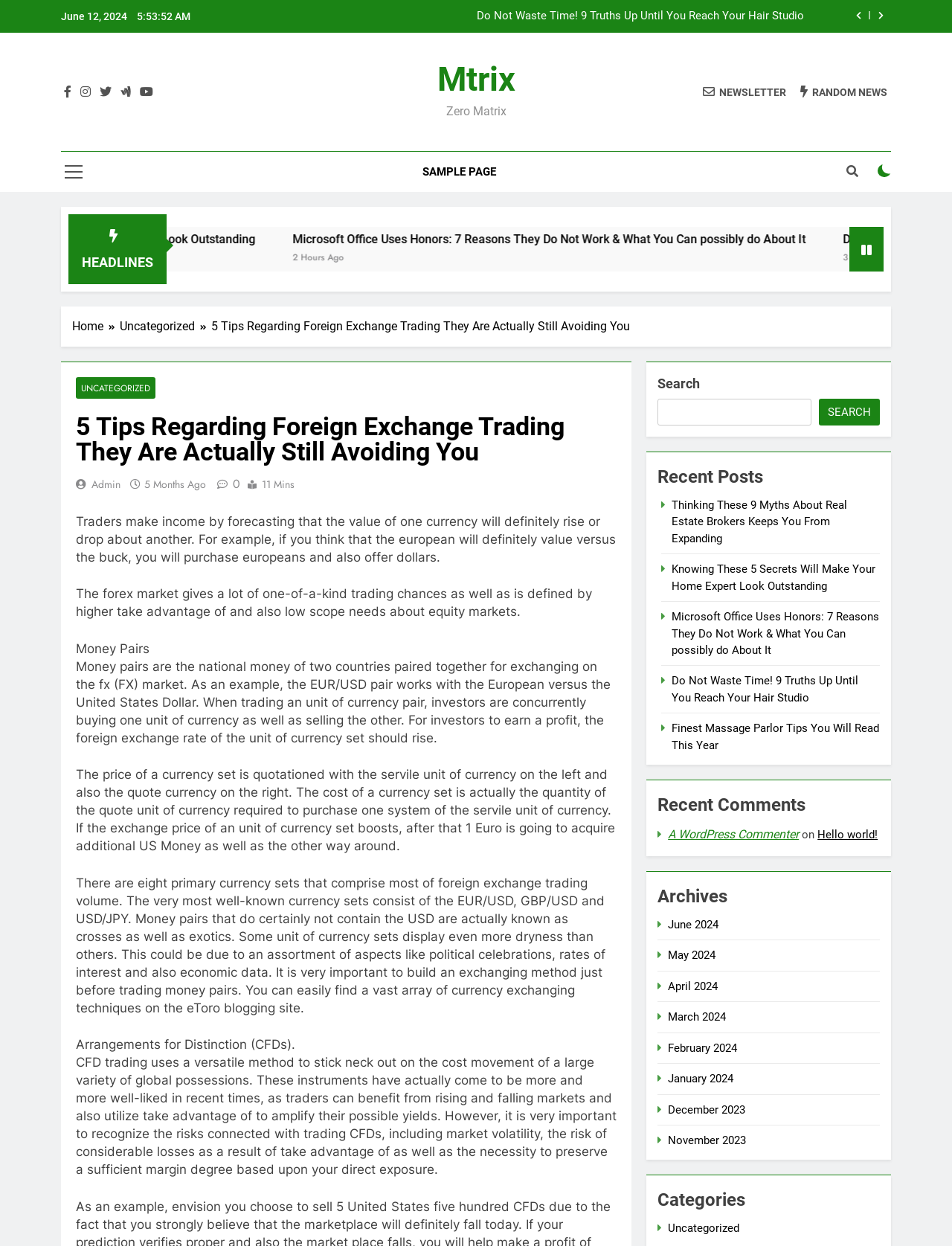What is the date of the current post?
Answer the question with a detailed explanation, including all necessary information.

The date of the current post can be found at the top of the webpage, where it says 'June 12, 2024'.